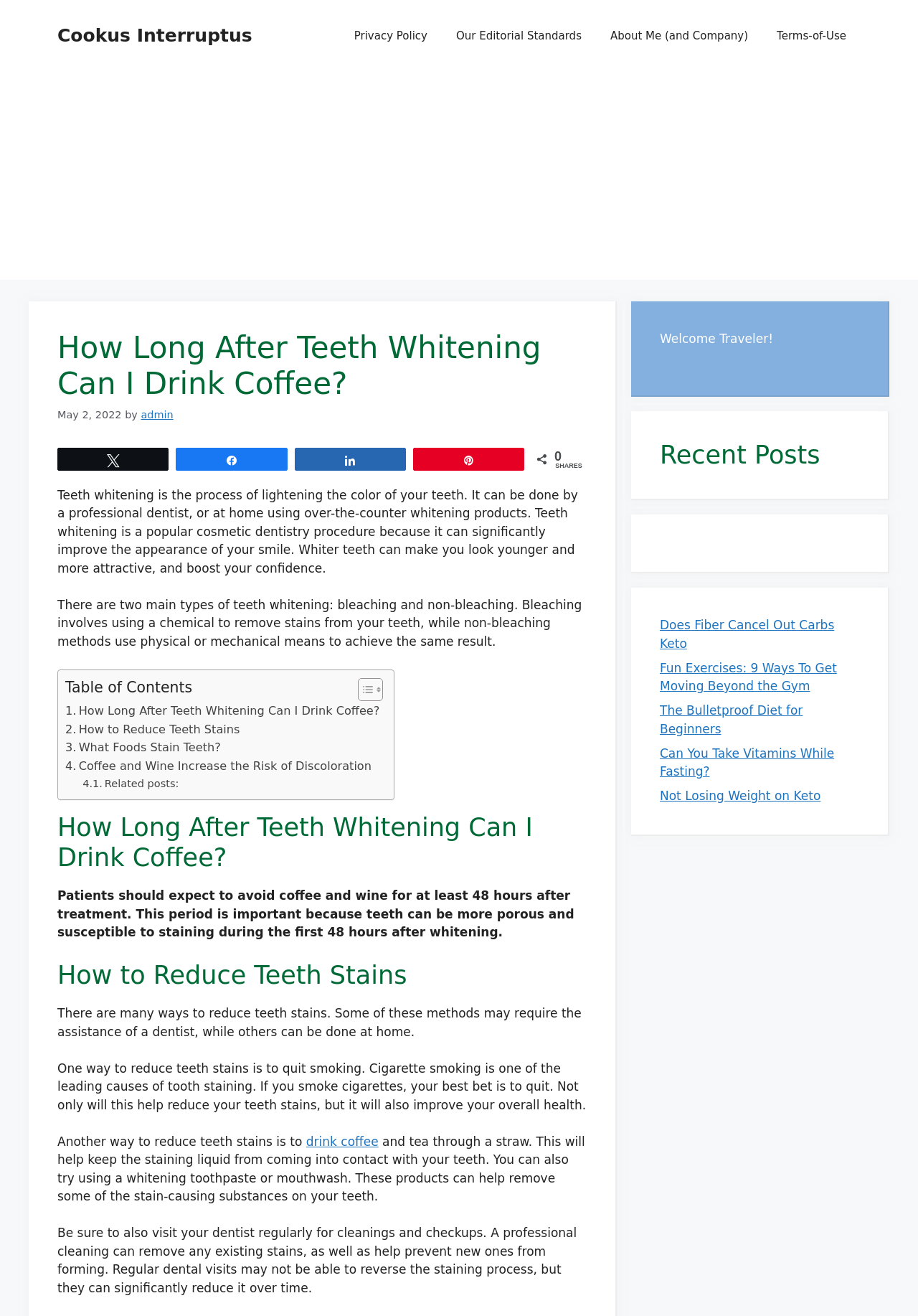Please provide a one-word or phrase answer to the question: 
What is teeth whitening?

Process of lightening teeth color